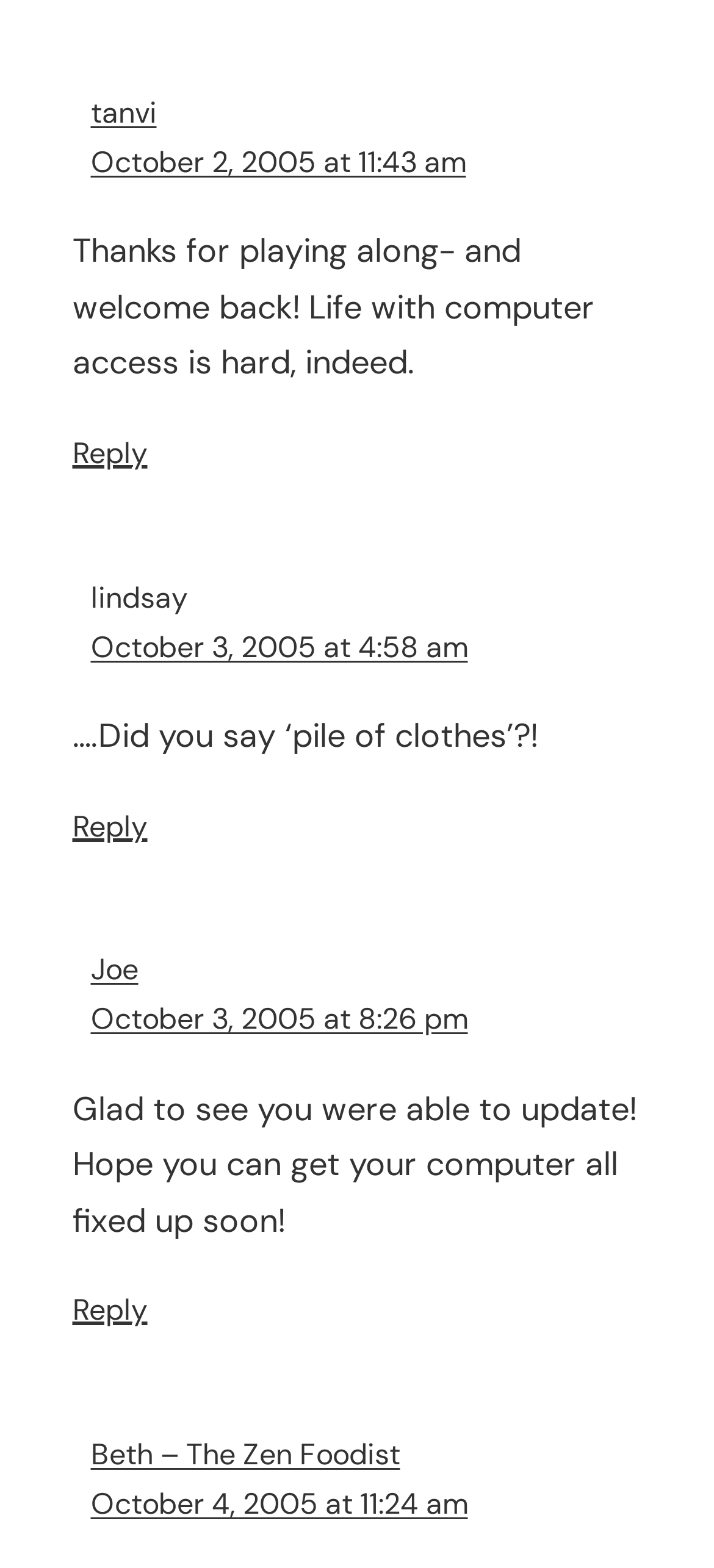Determine the bounding box coordinates of the area to click in order to meet this instruction: "View post from Beth – The Zen Foodist".

[0.127, 0.915, 0.56, 0.94]